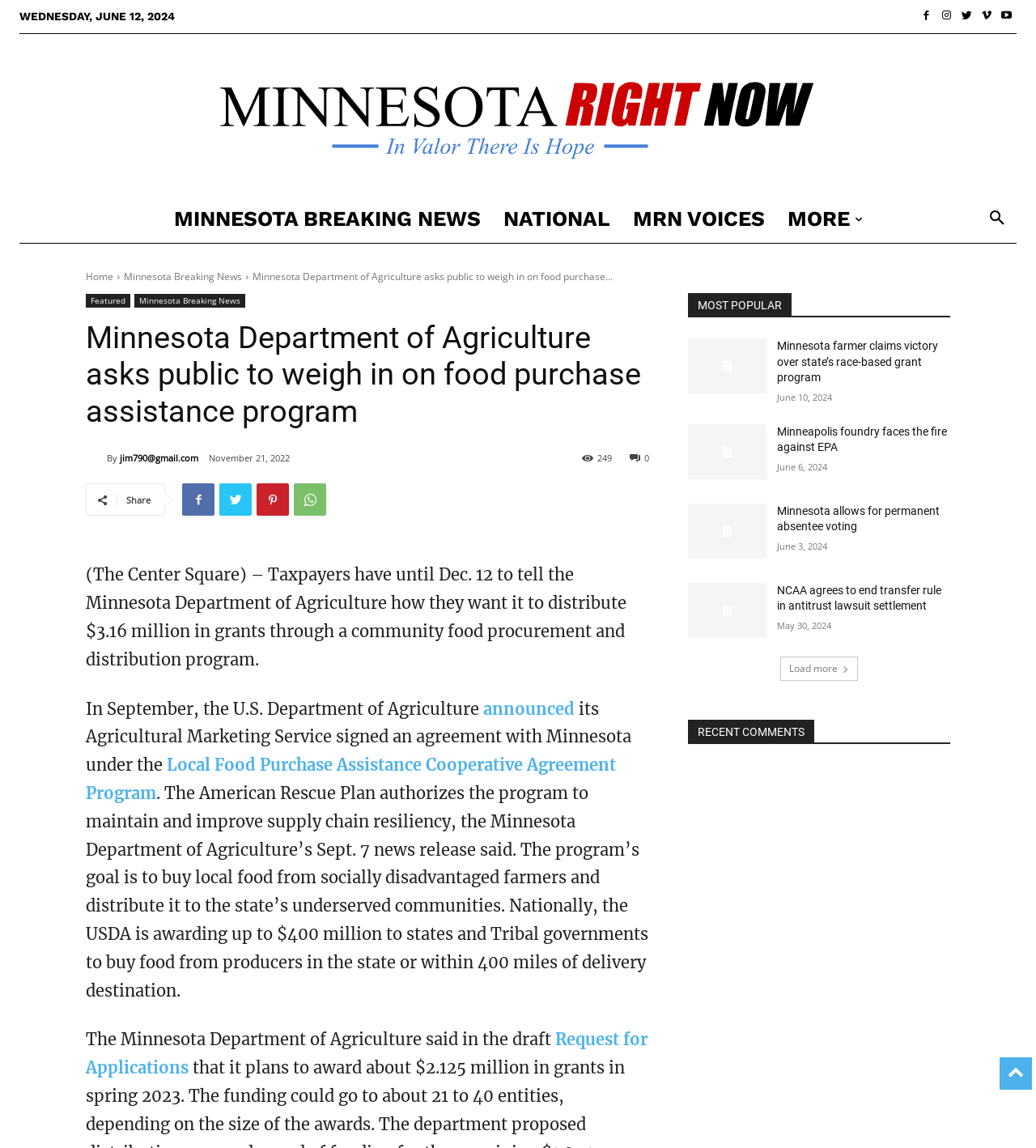Extract the bounding box coordinates for the UI element described as: "parent_node: By title="jim790@gmail.com"".

[0.083, 0.392, 0.103, 0.406]